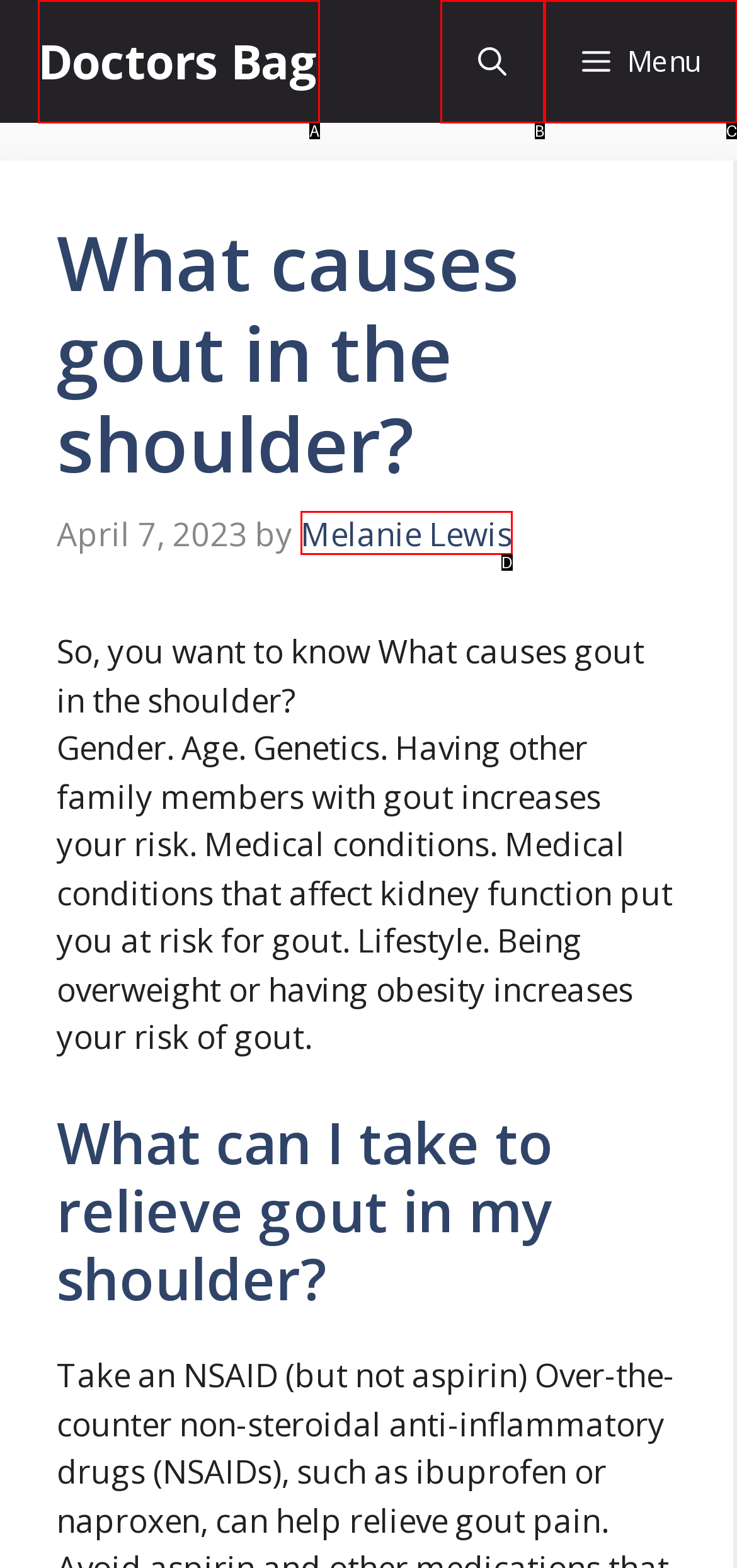Find the HTML element that suits the description: Melanie Lewis
Indicate your answer with the letter of the matching option from the choices provided.

D